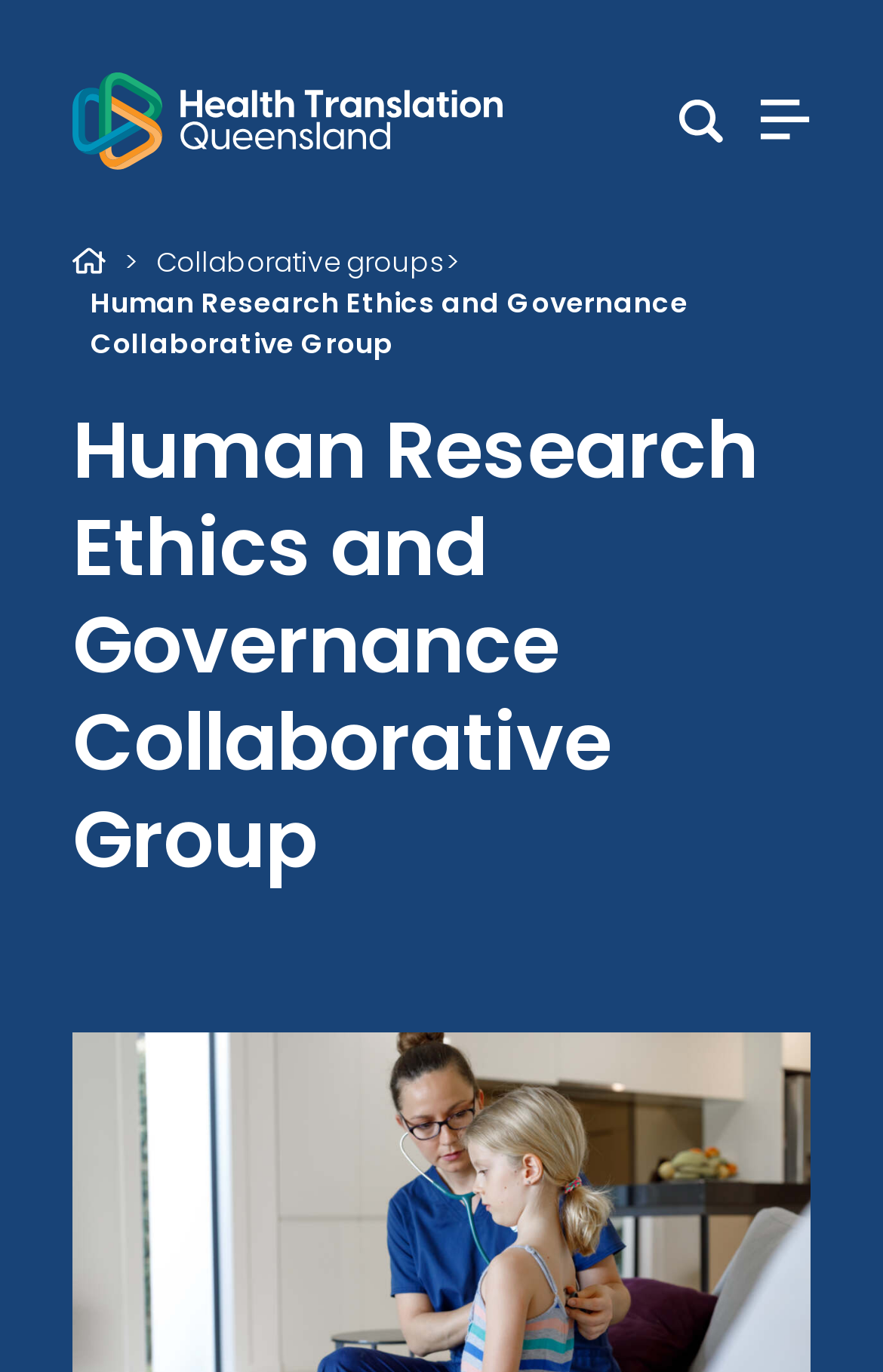Provide a brief response to the question below using one word or phrase:
How many links are present in the top navigation bar?

3